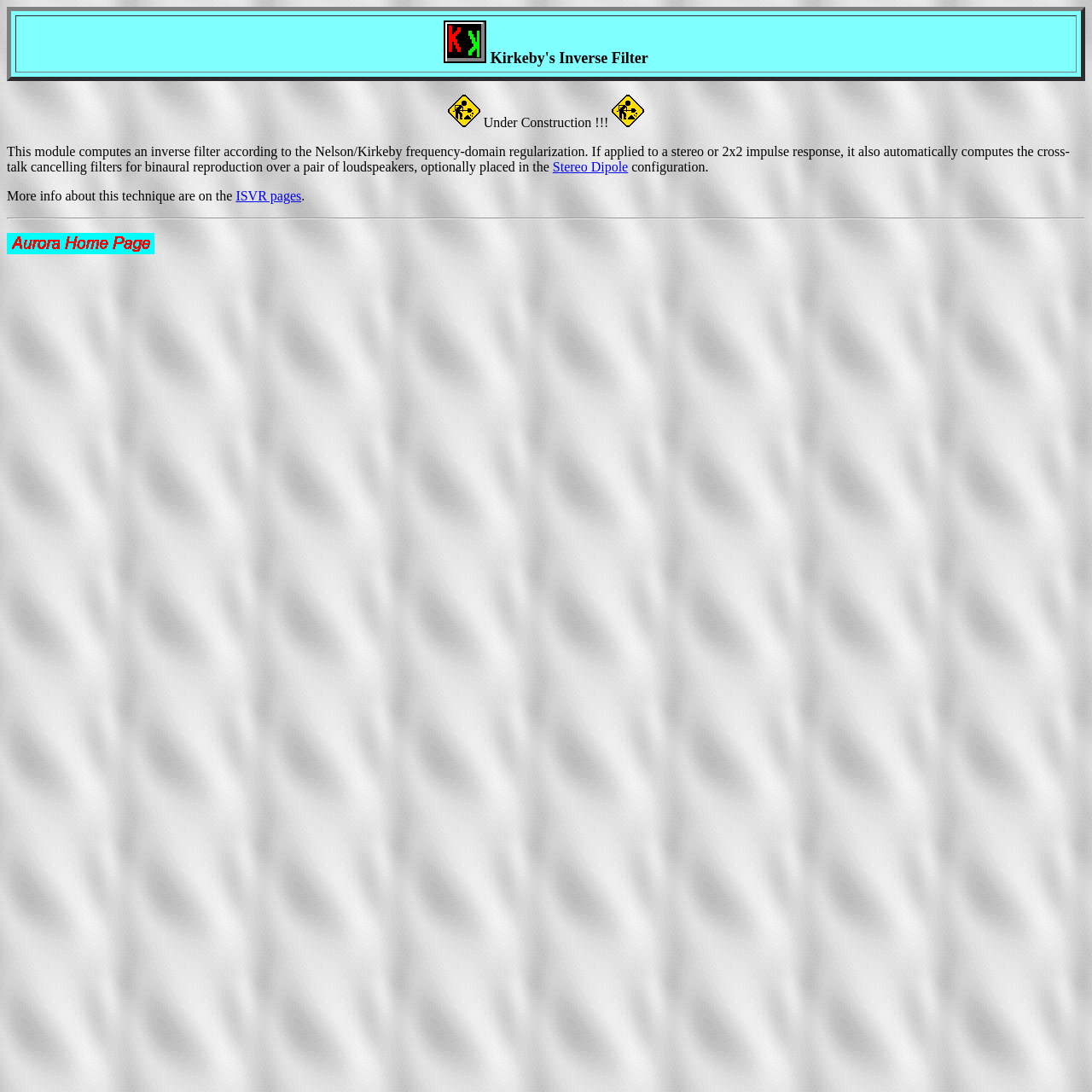Bounding box coordinates are given in the format (top-left x, top-left y, bottom-right x, bottom-right y). All values should be floating point numbers between 0 and 1. Provide the bounding box coordinate for the UI element described as: ISVR pages

[0.216, 0.173, 0.276, 0.186]